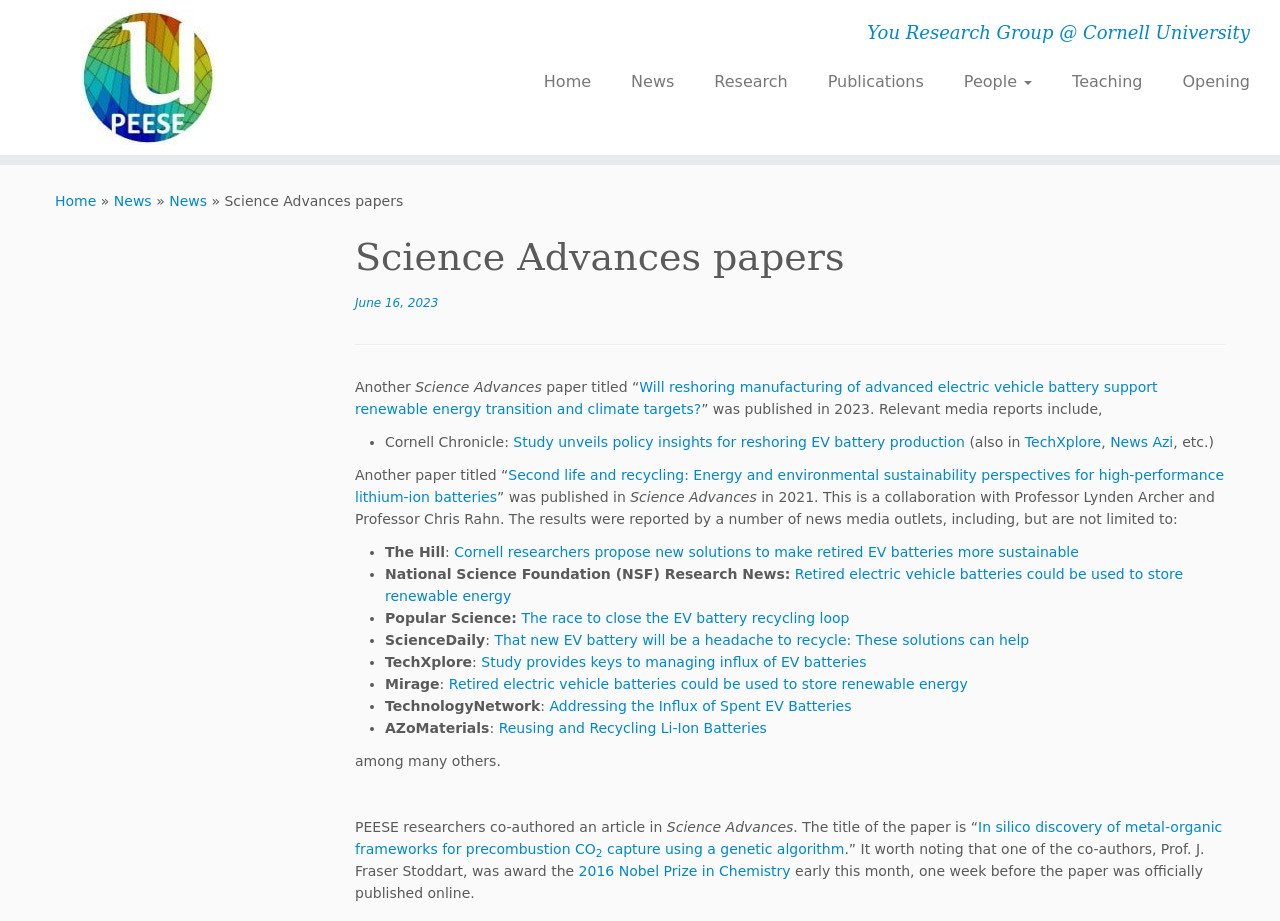Show the bounding box coordinates of the element that should be clicked to complete the task: "View the article 'In silico discovery of metal-organic frameworks for precombustion CO2 capture using a genetic algorithm'".

[0.277, 0.889, 0.955, 0.931]